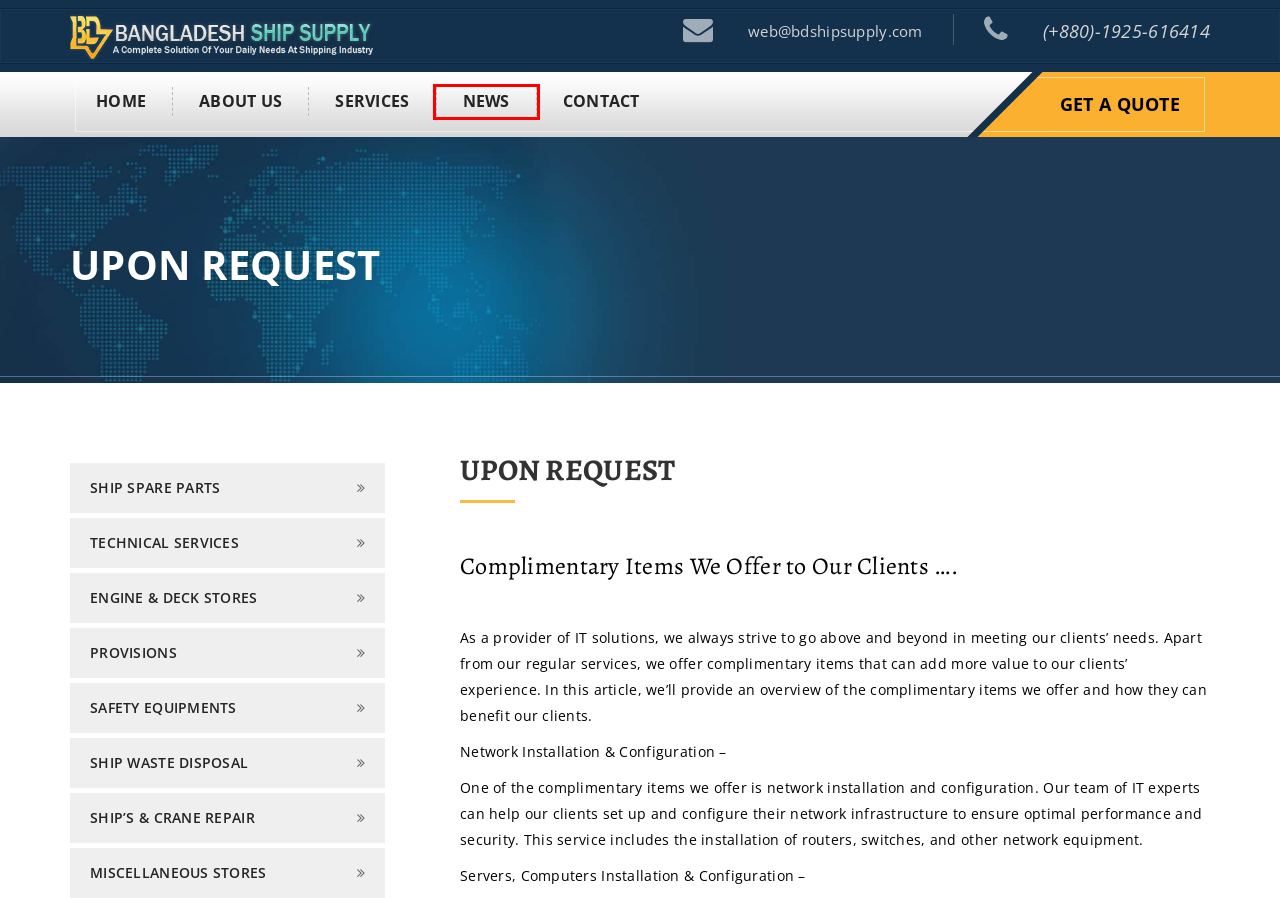Review the screenshot of a webpage that includes a red bounding box. Choose the webpage description that best matches the new webpage displayed after clicking the element within the bounding box. Here are the candidates:
A. Maritime News Archive – Bangladesh Ship Supply
B. Provision and Bonded Stores – Bangladesh Ship Supply
C. Marine Safety Equipment – Bangladesh Ship Supply
D. Contact – Bangladesh Ship Supply
E. Bangladesh Ship Supply – Chittagong | Mongla | Payra | Matarbari Port
F. About us – Bangladesh Ship Supply
G. Ship Spare Parts – Bangladesh Ship Supply
H. SHIP WASTE DISPOSAL – Bangladesh Ship Supply

A